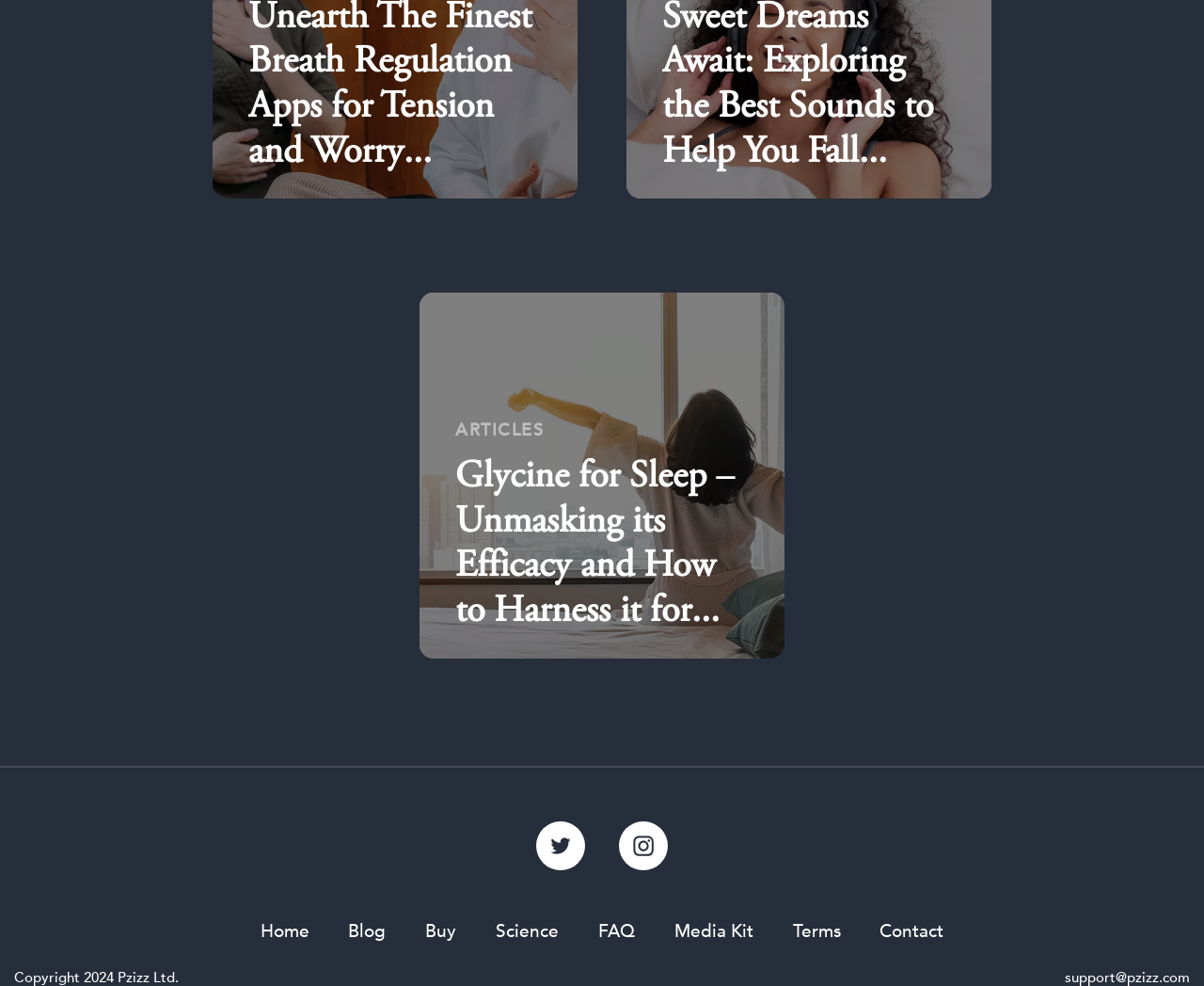Indicate the bounding box coordinates of the element that must be clicked to execute the instruction: "Go to the home page". The coordinates should be given as four float numbers between 0 and 1, i.e., [left, top, right, bottom].

[0.204, 0.923, 0.268, 0.967]